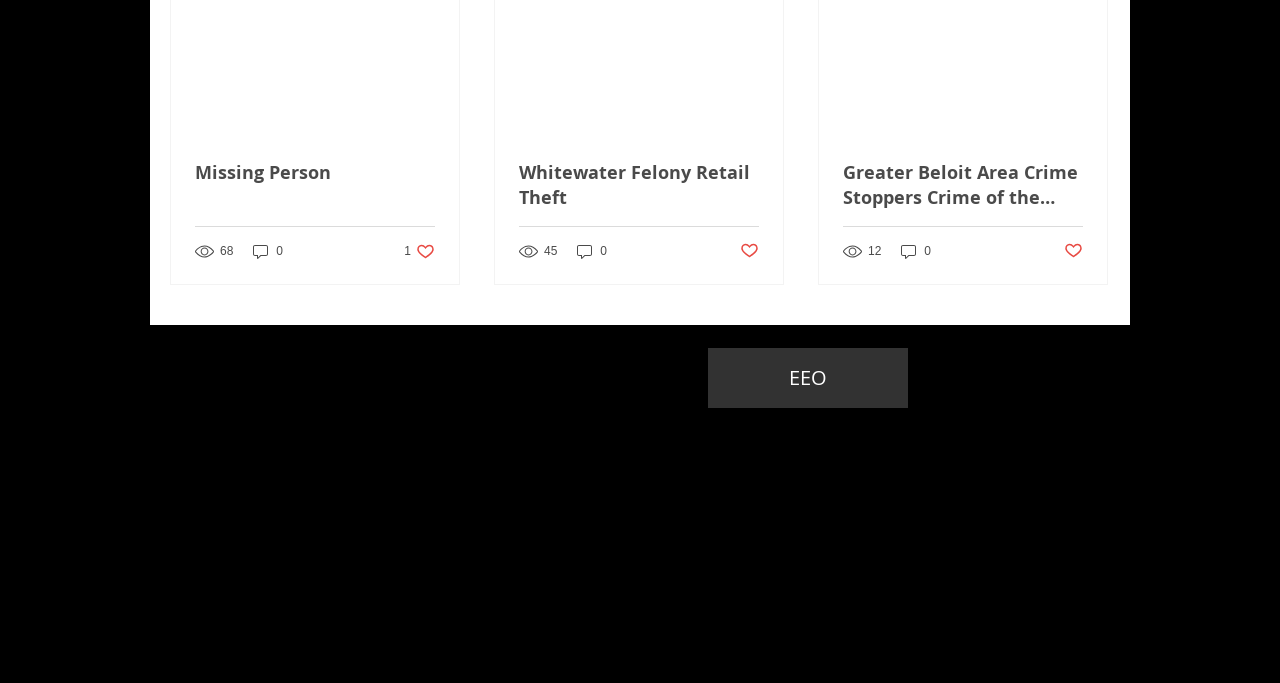Please mark the bounding box coordinates of the area that should be clicked to carry out the instruction: "Like the Whitewater Felony Retail Theft post".

[0.578, 0.353, 0.593, 0.383]